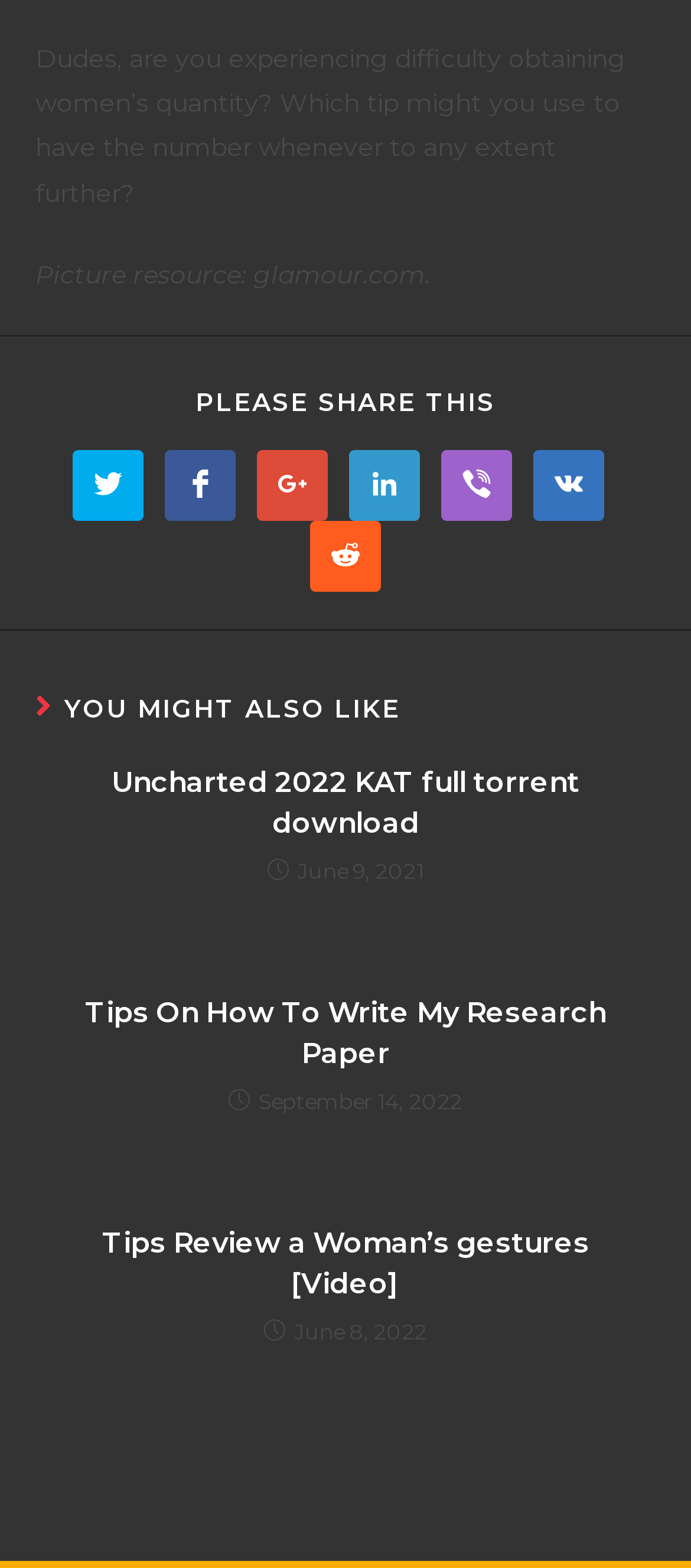Determine the bounding box coordinates for the clickable element to execute this instruction: "Share on Twitter". Provide the coordinates as four float numbers between 0 and 1, i.e., [left, top, right, bottom].

[0.105, 0.287, 0.208, 0.332]